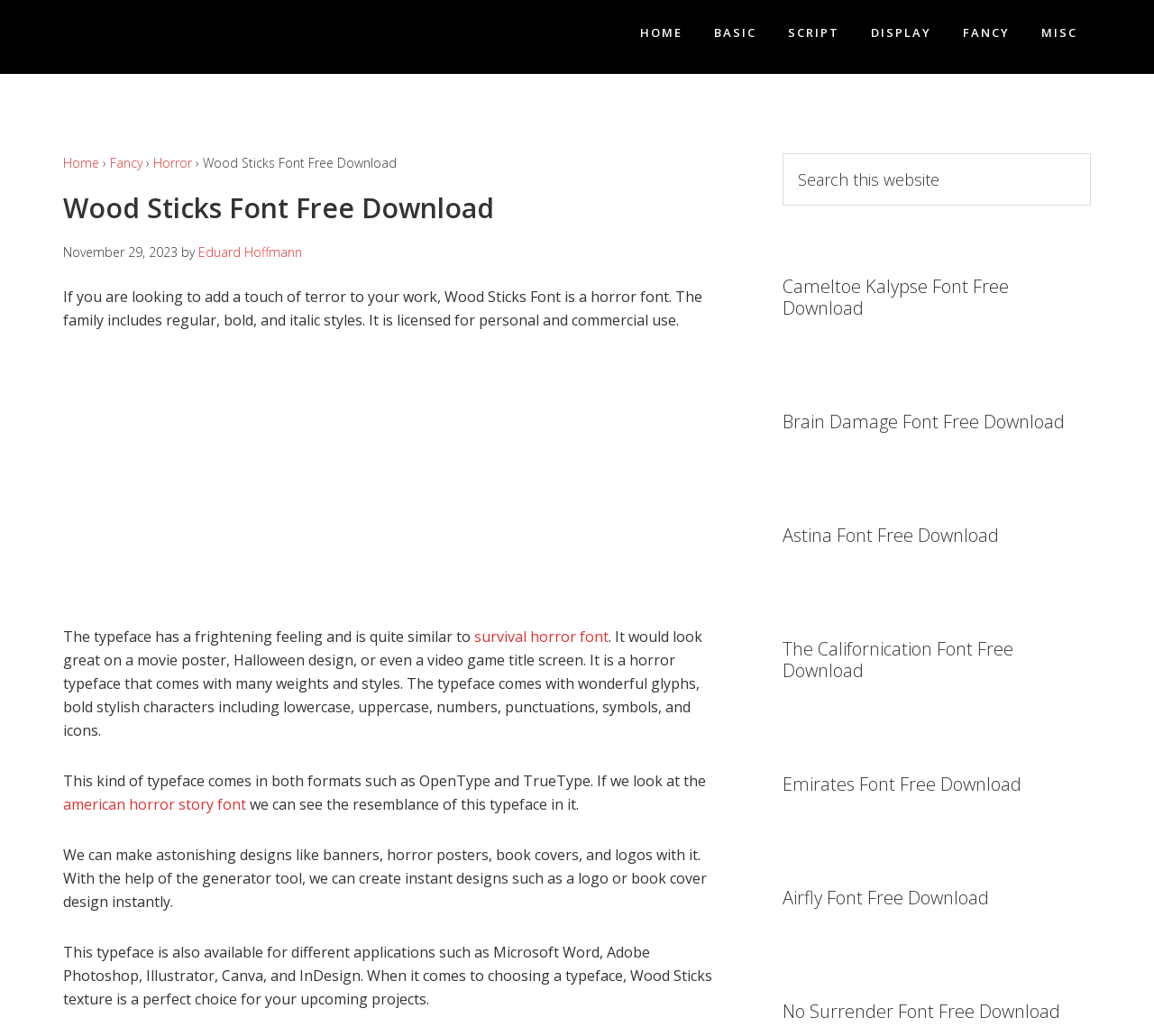Using the provided element description "National Ethical Investment Week", determine the bounding box coordinates of the UI element.

None